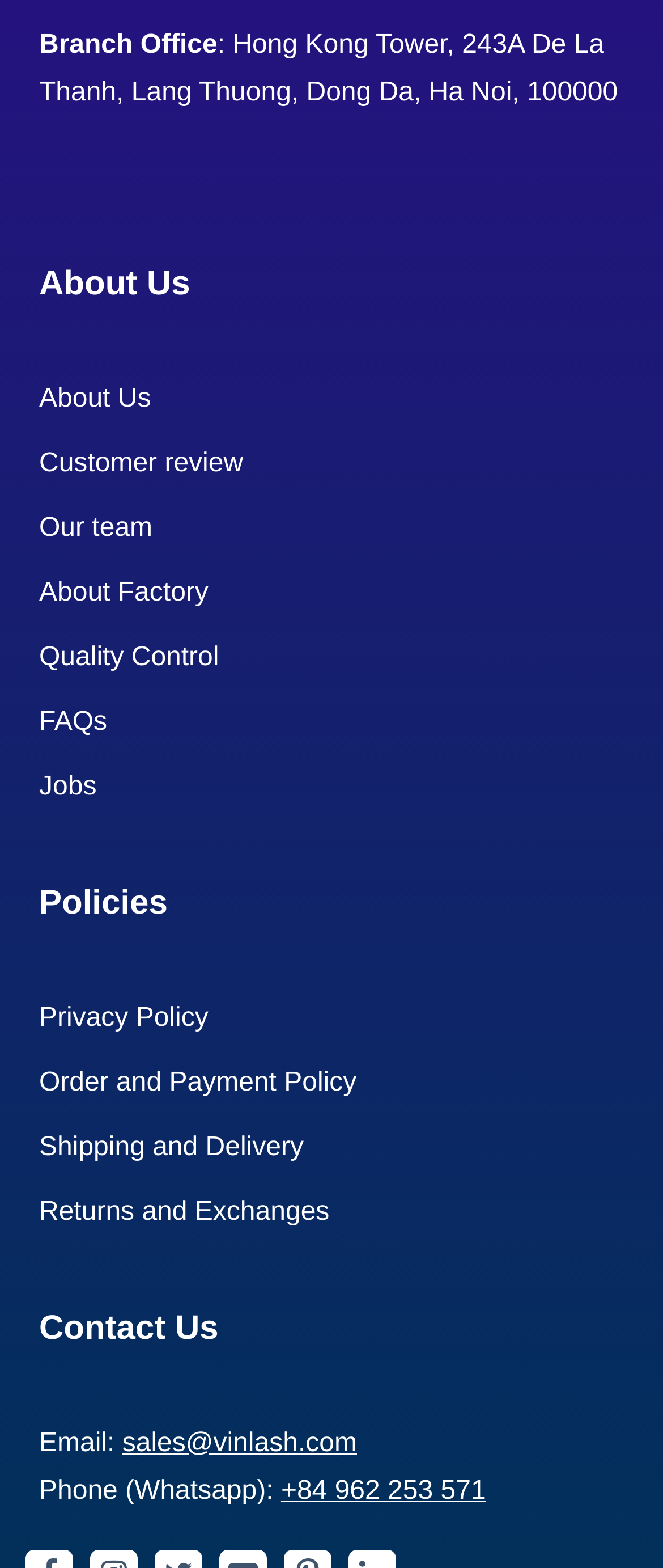How many links are there under 'About Us'?
Give a detailed response to the question by analyzing the screenshot.

I counted the number of link elements that appear below the static text element 'About Us'. There are links to 'About Us', 'Customer review', 'Our team', 'About Factory', and 'Quality Control'.